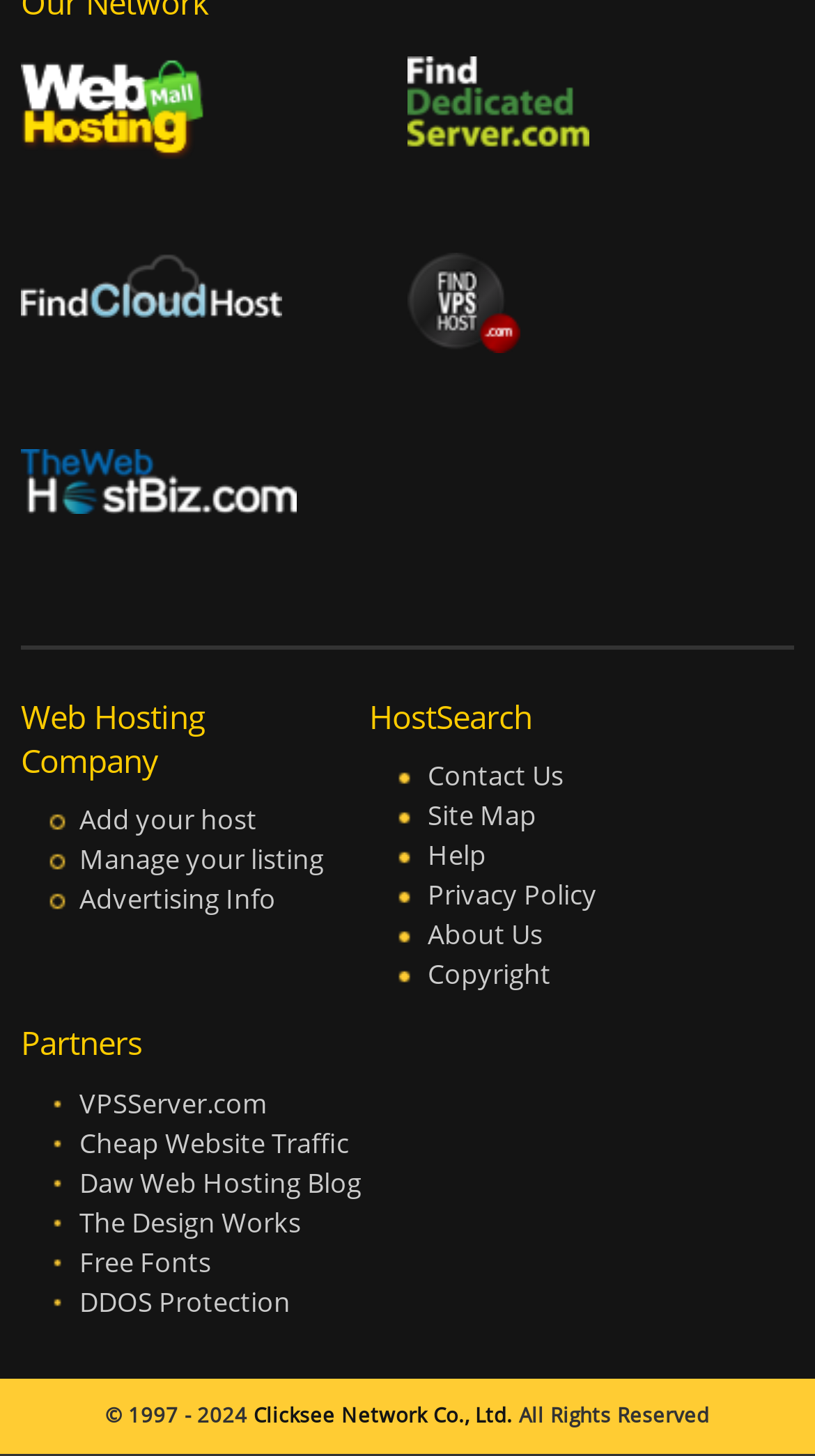How many partner links are there?
Refer to the image and respond with a one-word or short-phrase answer.

5